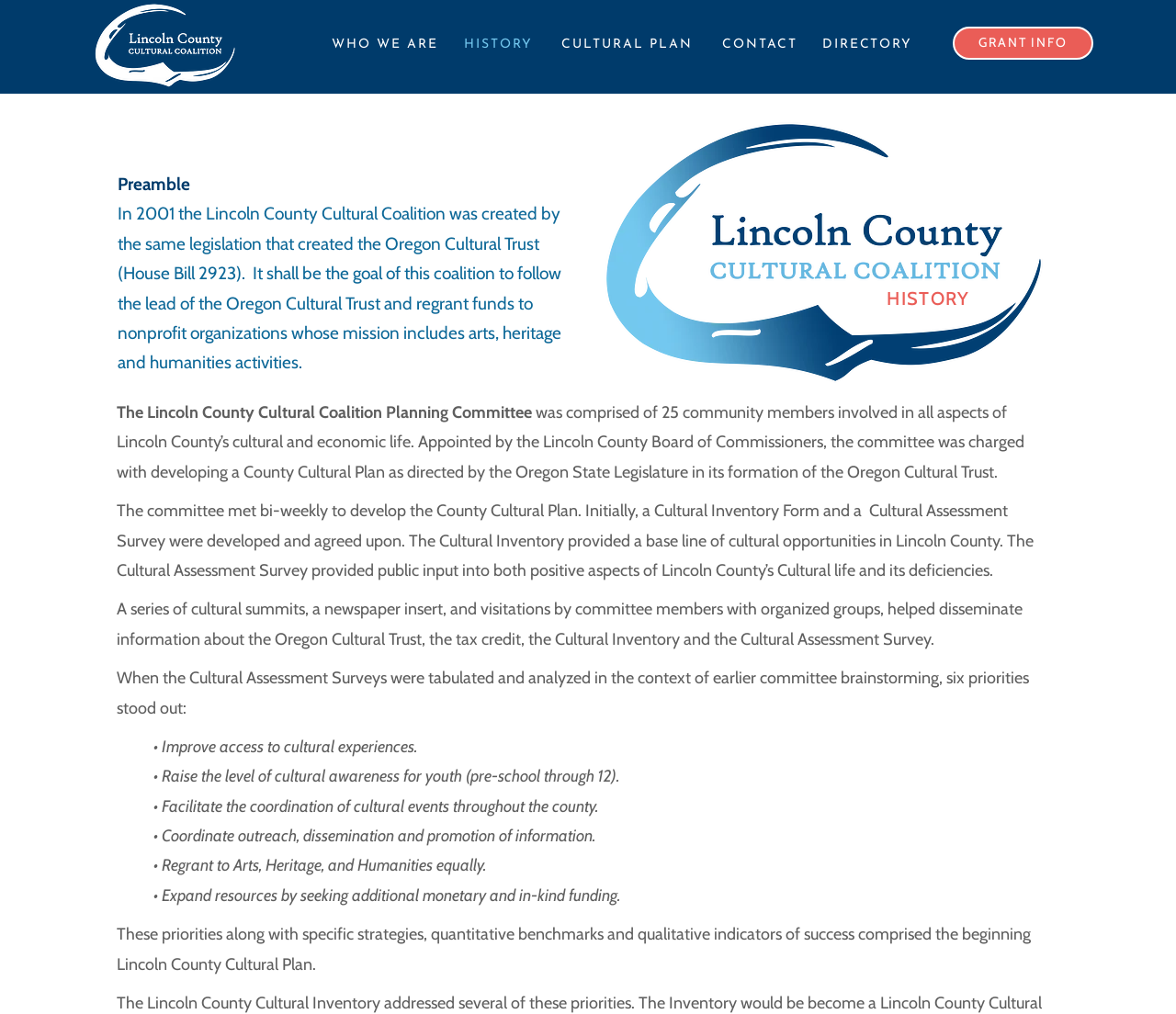Determine the bounding box coordinates for the HTML element mentioned in the following description: "DIRECTORY". The coordinates should be a list of four floats ranging from 0 to 1, represented as [left, top, right, bottom].

[0.688, 0.03, 0.788, 0.058]